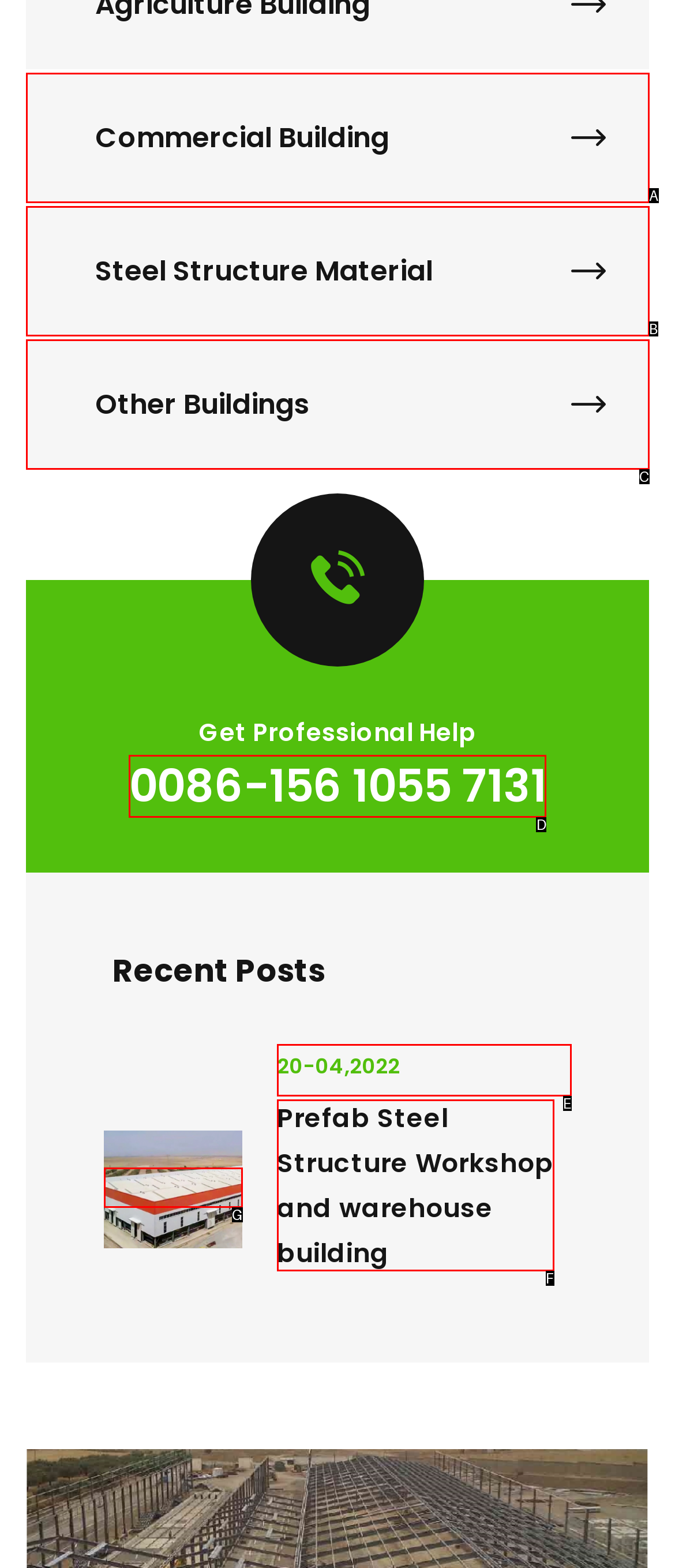Tell me which one HTML element best matches the description: 20-04,2022 Answer with the option's letter from the given choices directly.

E